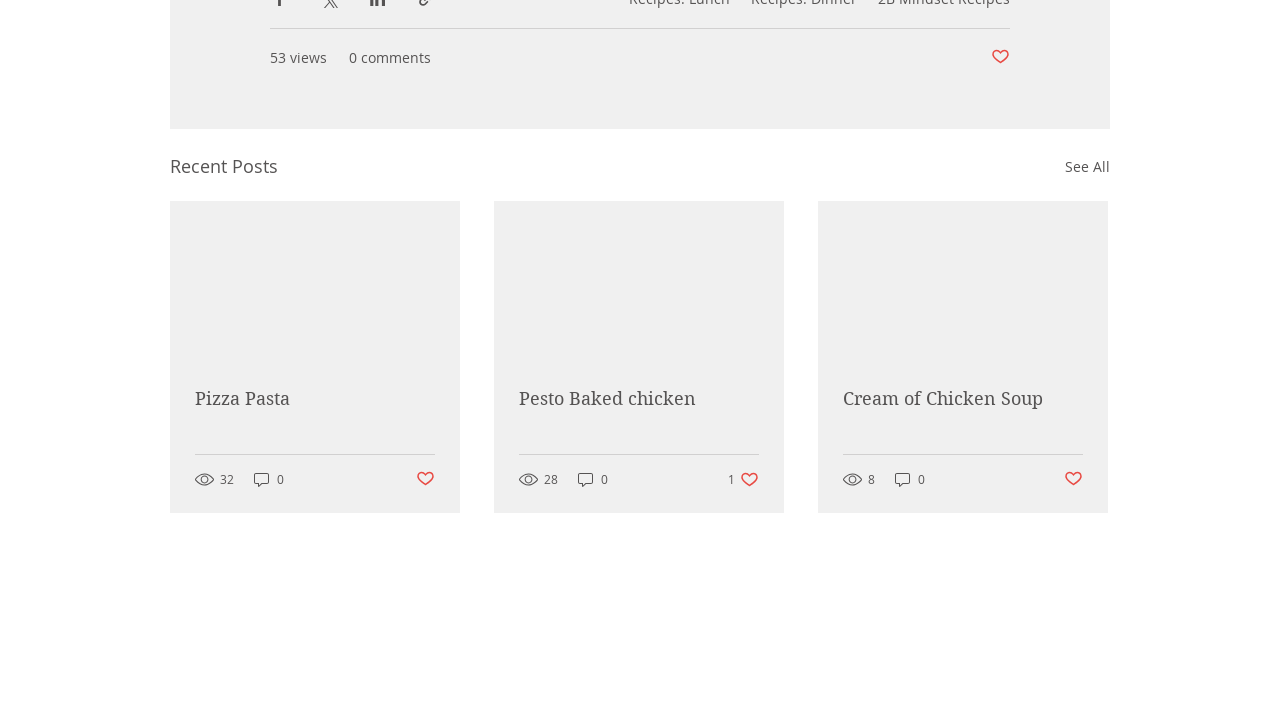What is the profession mentioned on the page?
Using the image, give a concise answer in the form of a single word or short phrase.

Virtual Health and Fitness Lifestyle Coach